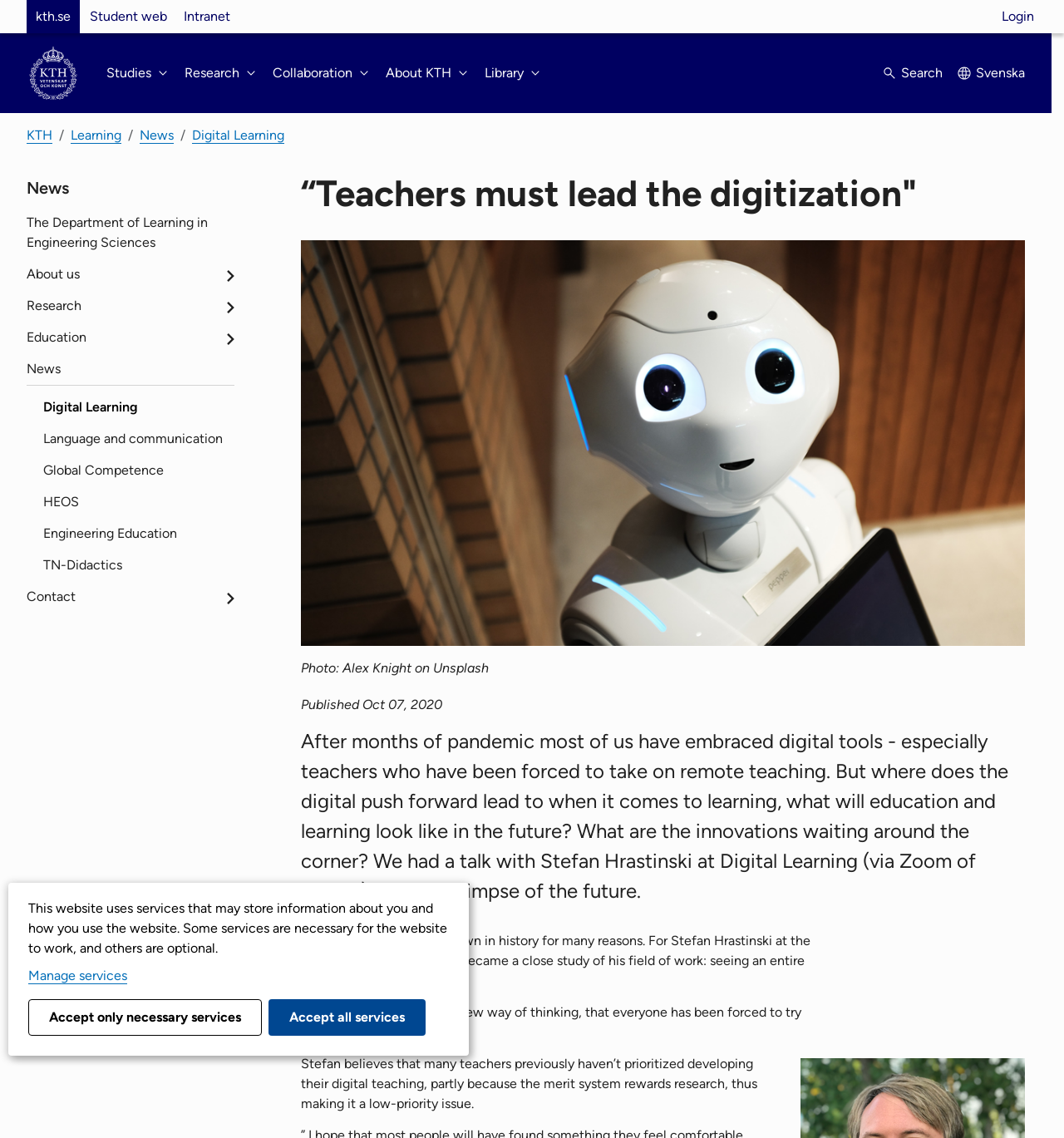Please identify the bounding box coordinates of the element's region that I should click in order to complete the following instruction: "Click the 'Login' link". The bounding box coordinates consist of four float numbers between 0 and 1, i.e., [left, top, right, bottom].

[0.941, 0.0, 0.972, 0.029]